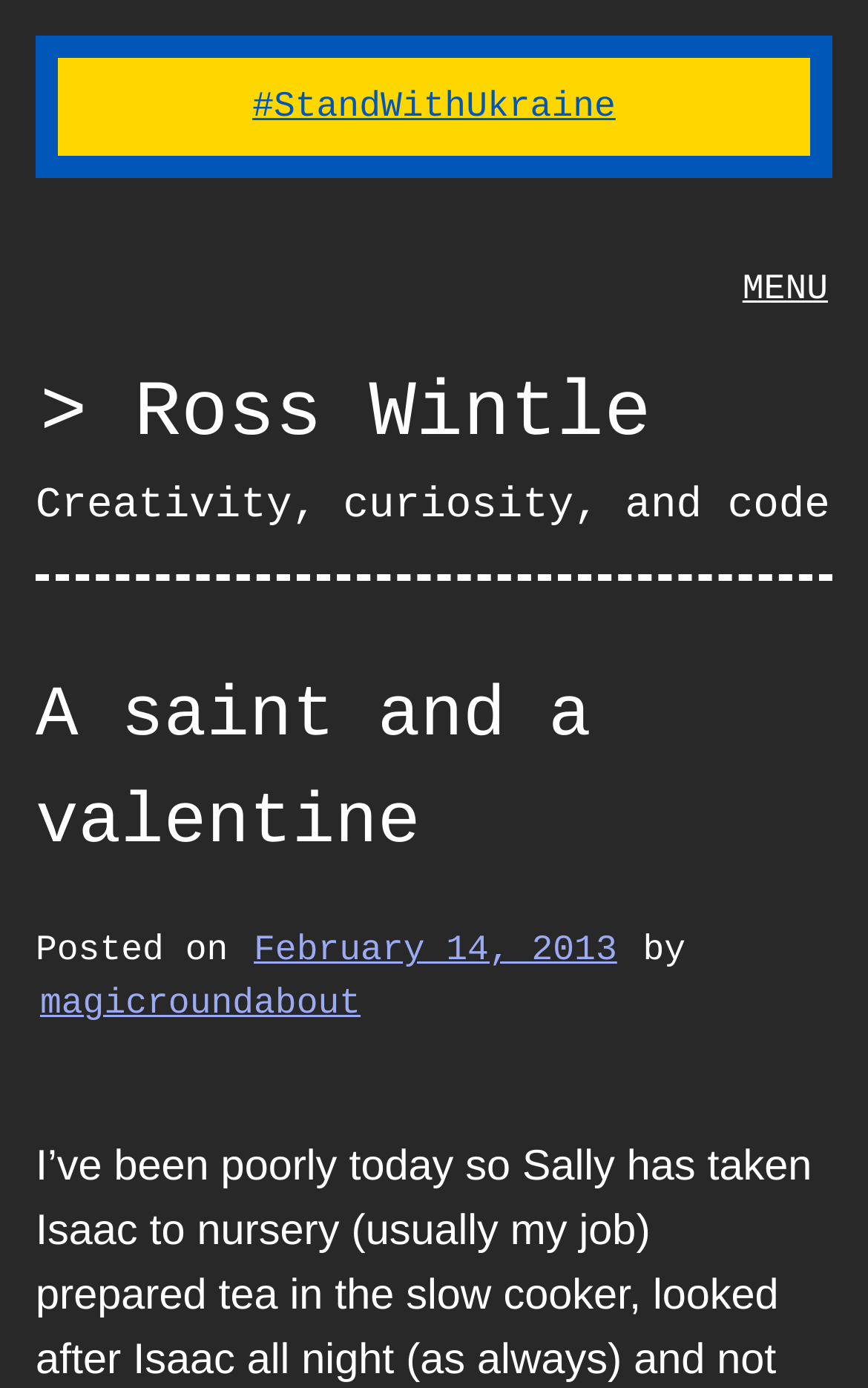Respond to the following question with a brief word or phrase:
What is the category of the post?

magicroundabout